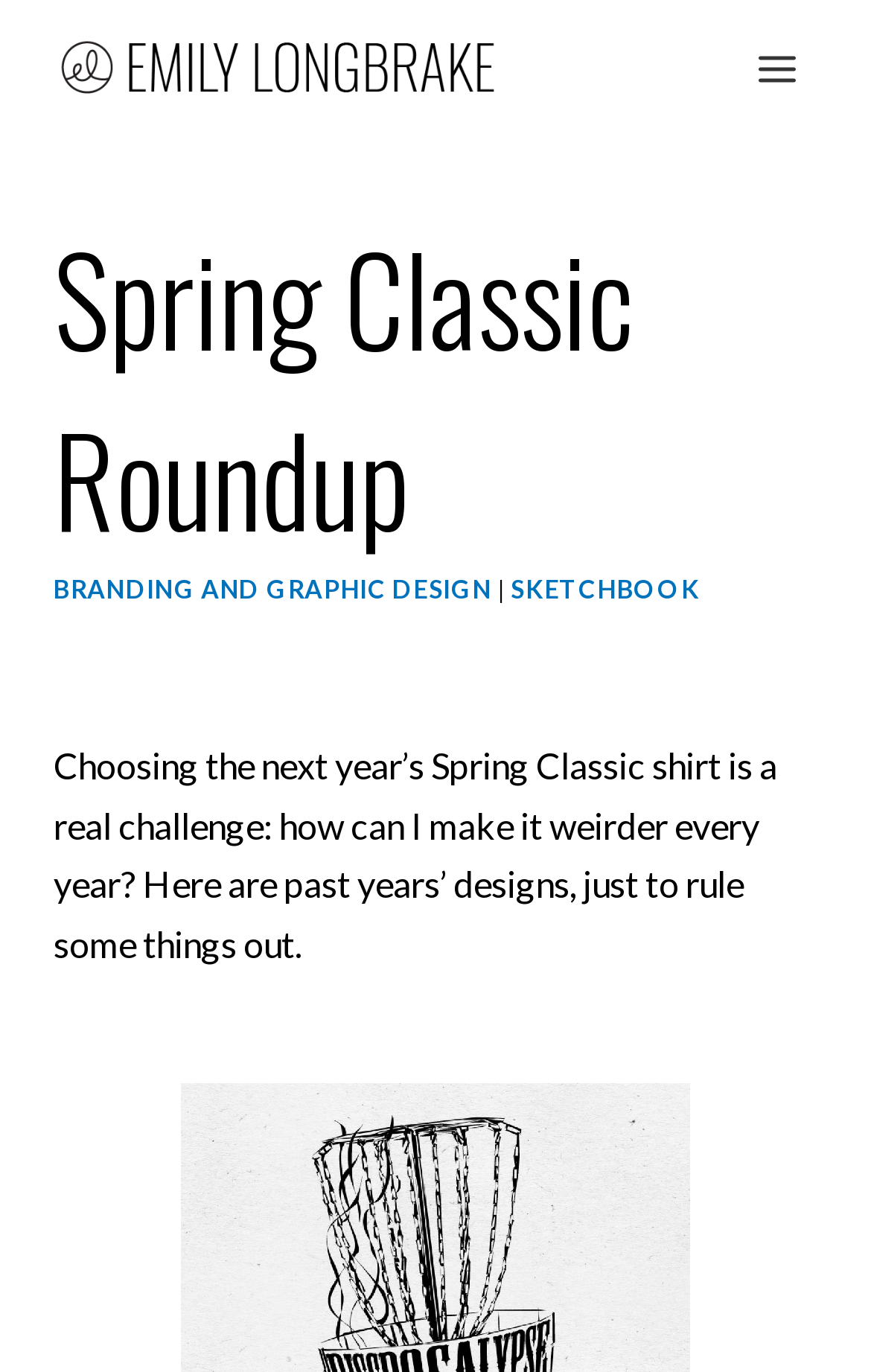Provide the text content of the webpage's main heading.

Spring Classic Roundup